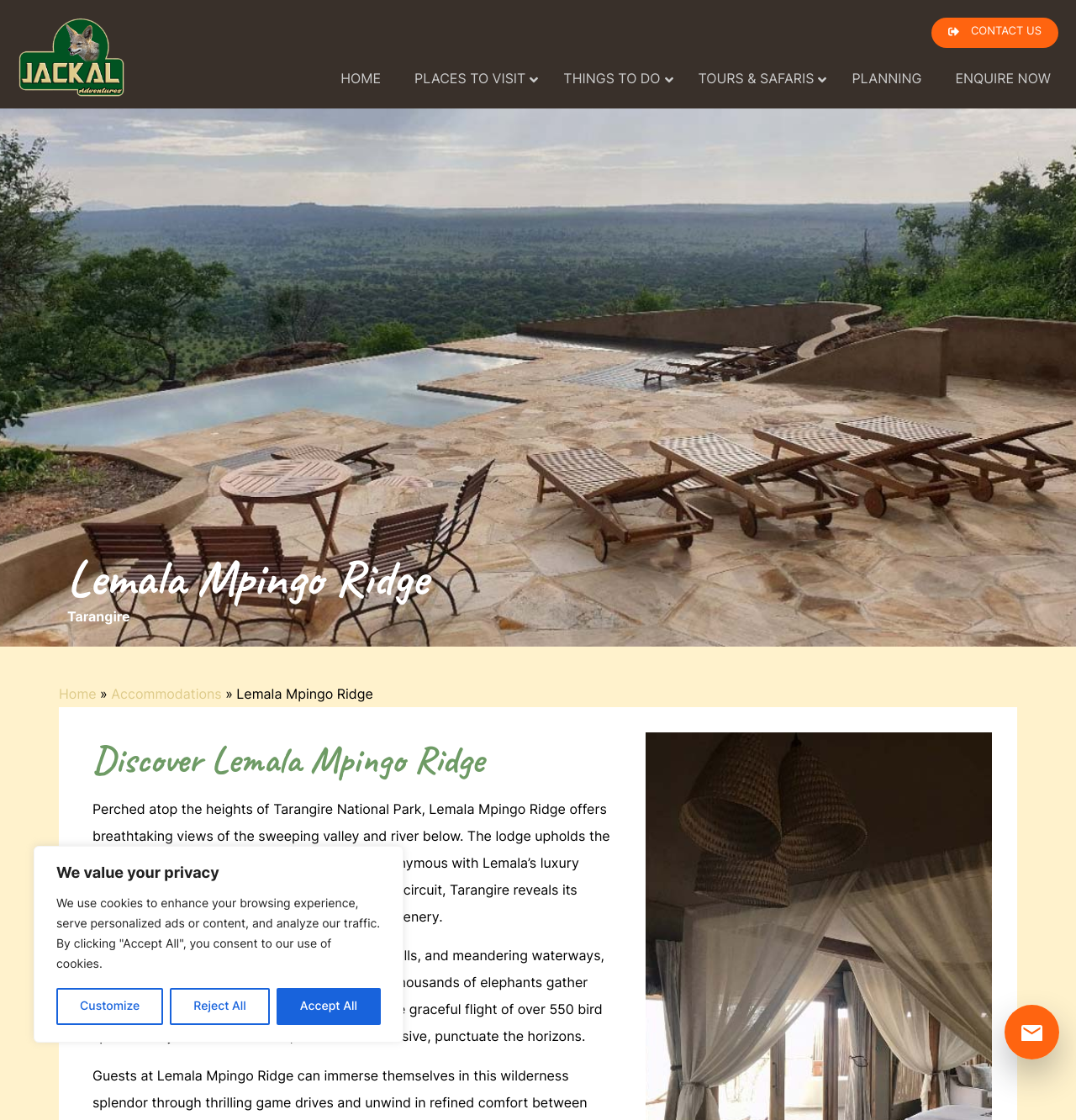Locate the bounding box coordinates of the clickable area to execute the instruction: "Go to Accommodations page". Provide the coordinates as four float numbers between 0 and 1, represented as [left, top, right, bottom].

[0.103, 0.612, 0.206, 0.627]